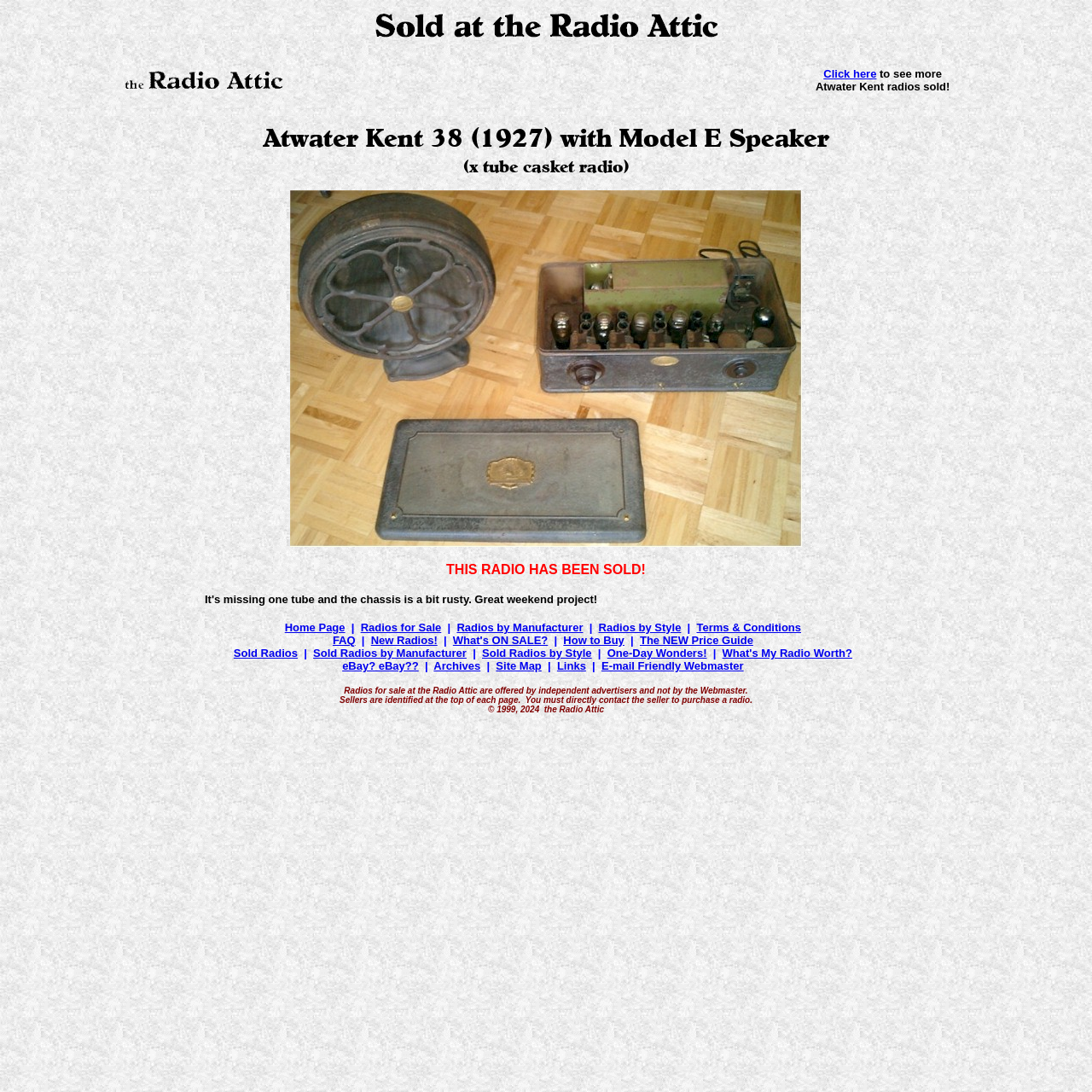Please find the bounding box coordinates for the clickable element needed to perform this instruction: "View Radios for Sale".

[0.33, 0.569, 0.404, 0.58]